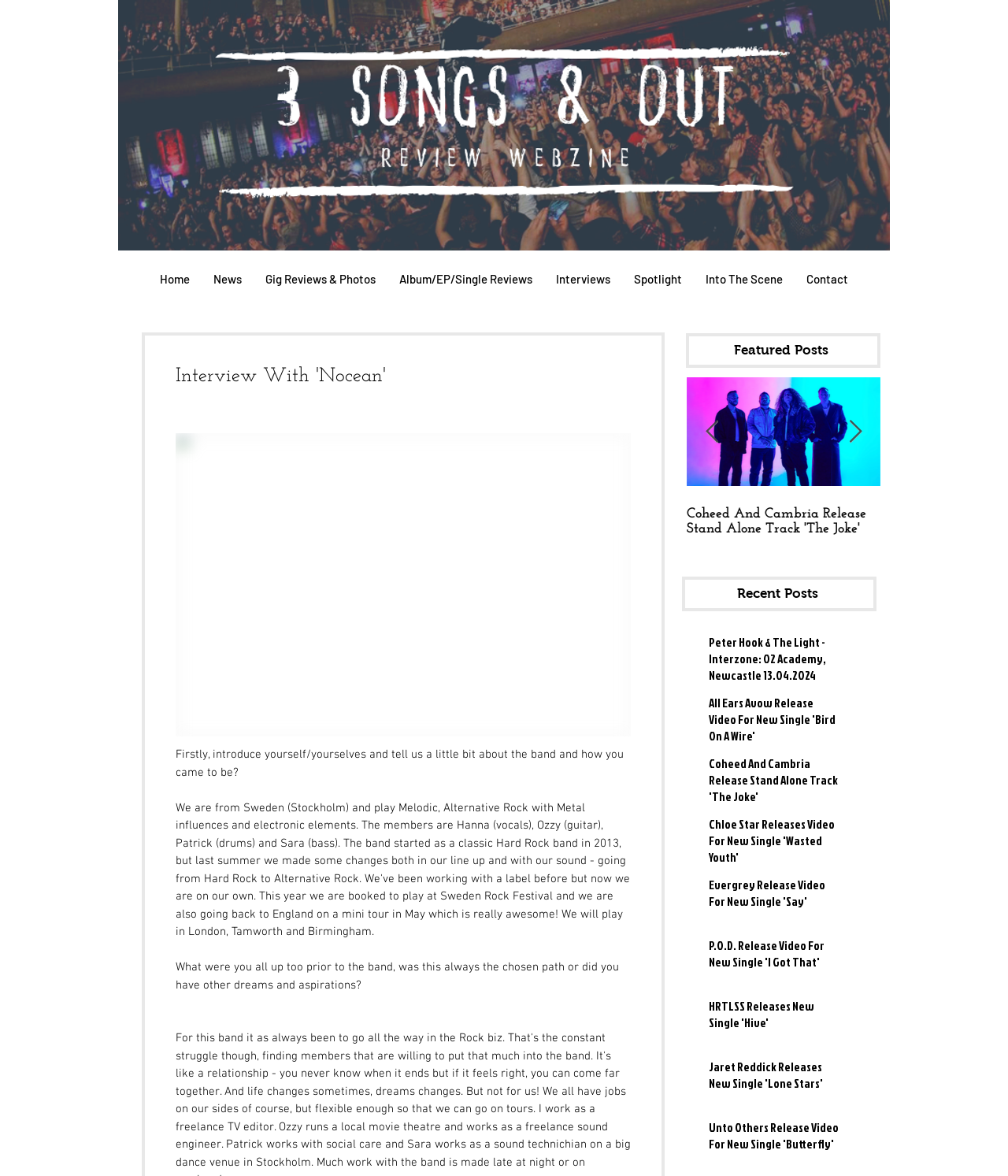What is the title of the first post under 'Recent Posts'?
Please provide a comprehensive and detailed answer to the question.

I looked at the first generic element under the heading 'Recent Posts' and found the title of the post.